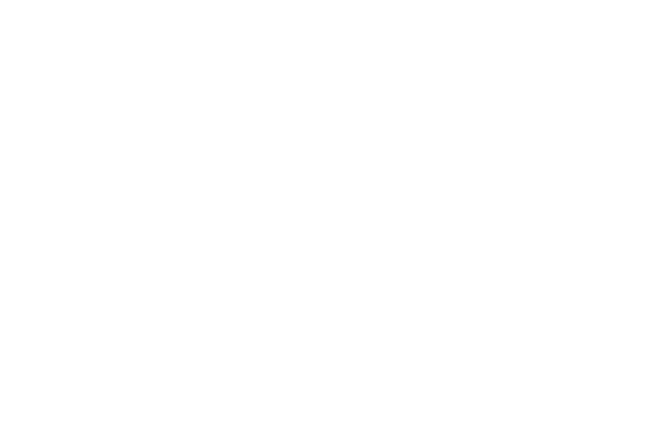Describe the image thoroughly.

The image showcases a representation of the zodiac constellation. Positioned prominently in the context of the webpage dedicated to the "Project- / Holiday apartment close to Frankfurt / Main," this graphic likely symbolizes a thematic or decorative element of the listing. The apartment is located in Oberursel / Taunus and offers 100 square meters of fully furnished space, complete with new furniture. The visually engaging constellation adds a whimsical touch, complementing the features highlighted on the page, such as a south-facing balcony, modern amenities, and convenient access to public transport.